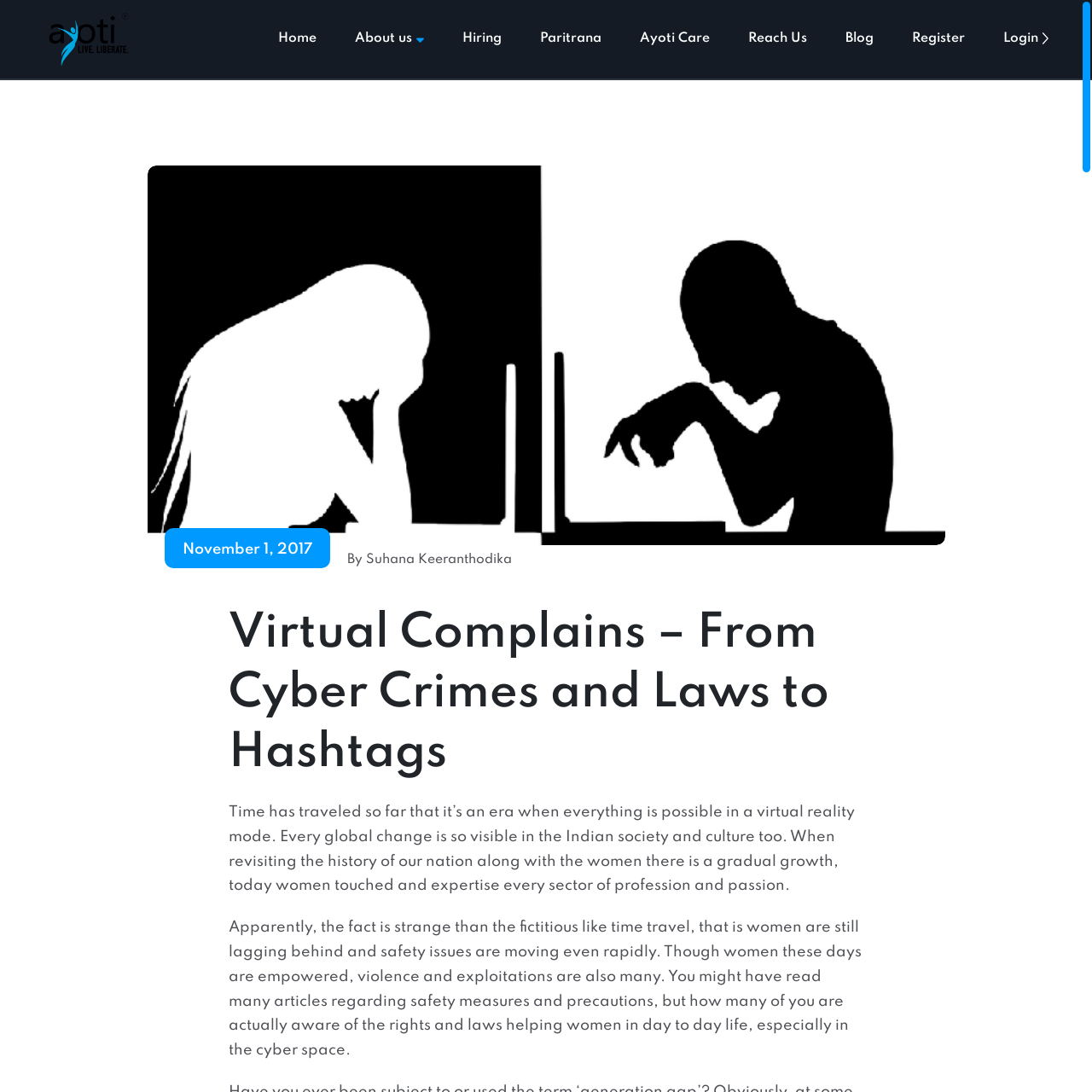Provide a one-word or short-phrase answer to the question:
What is the name of the company mentioned on the webpage?

Ayoti Technologies